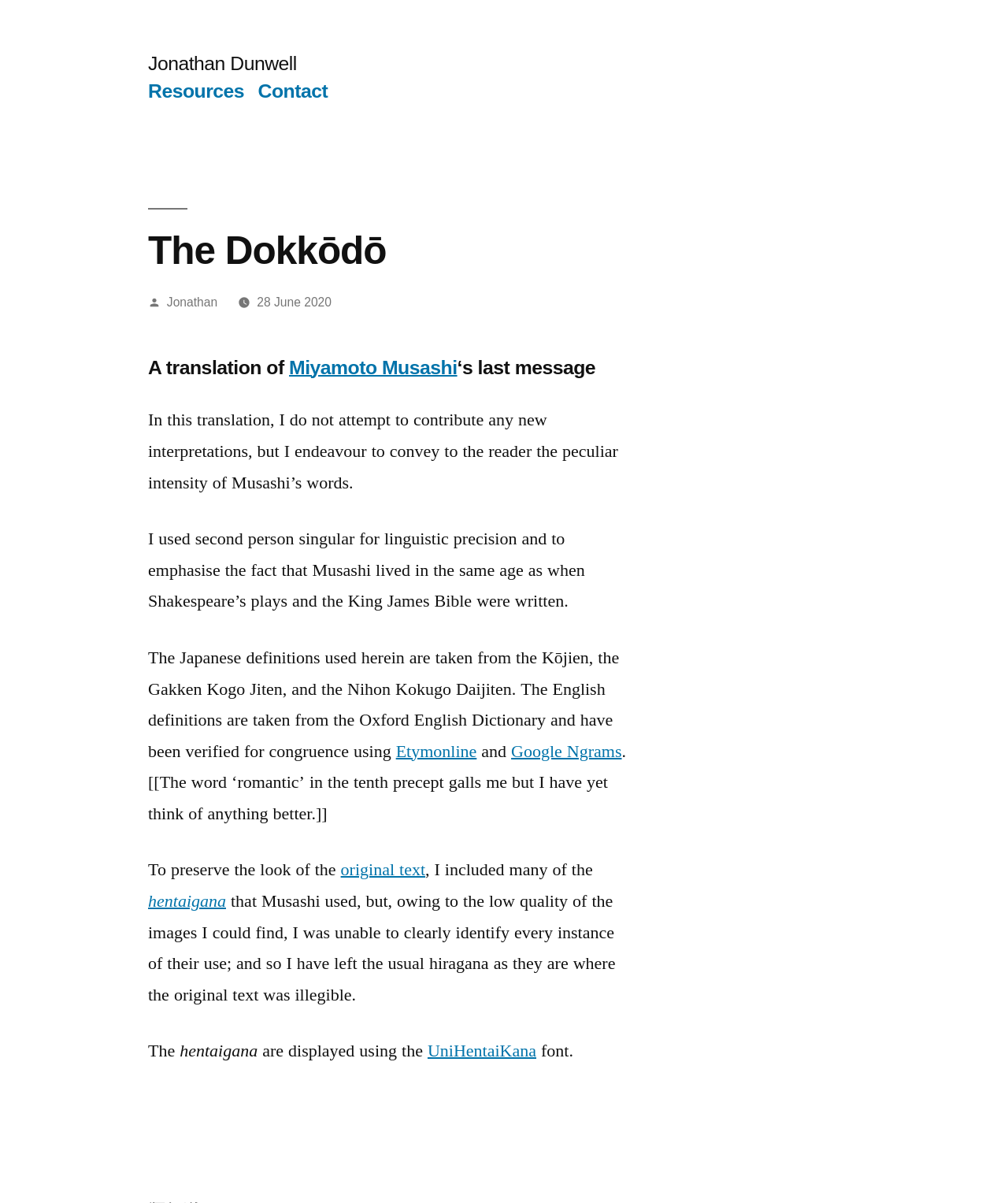Determine the bounding box for the UI element as described: "28 June 202026 September 2023". The coordinates should be represented as four float numbers between 0 and 1, formatted as [left, top, right, bottom].

[0.255, 0.245, 0.329, 0.256]